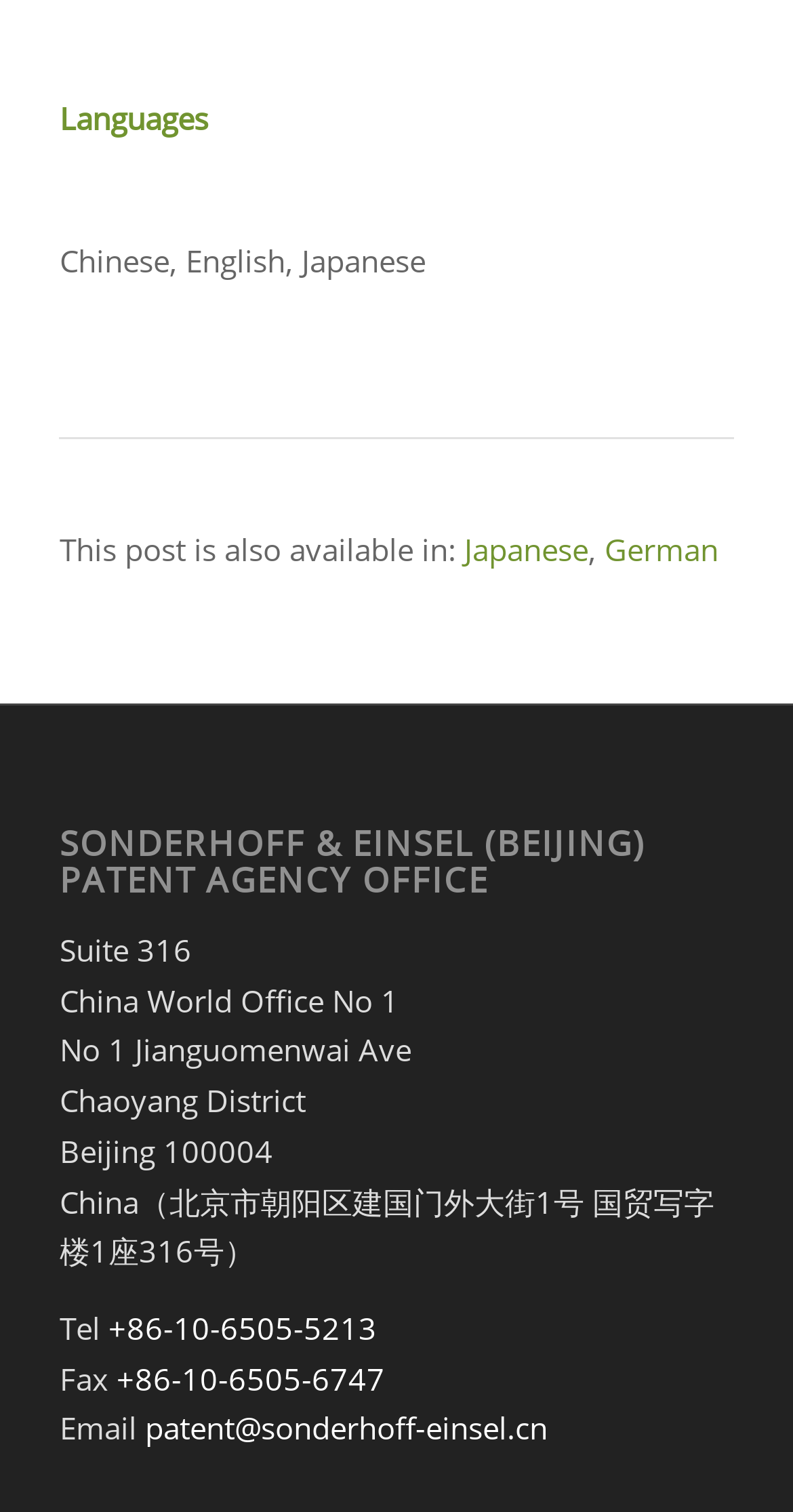What is the fax number of Sonderhoff & Einsel?
Examine the image and provide an in-depth answer to the question.

I found the answer by looking at the text 'Fax ' and the link next to it, which is the fax number.